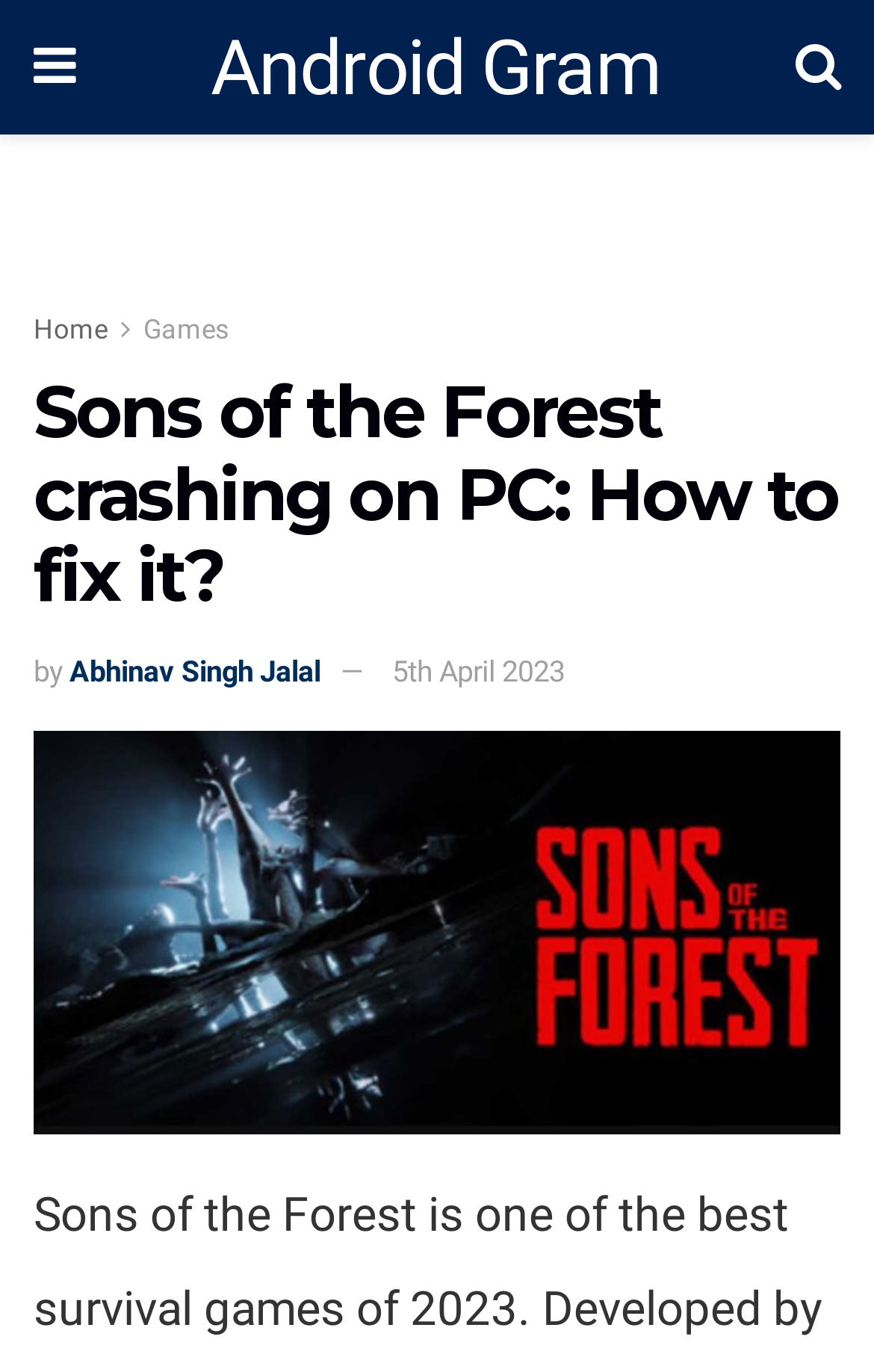Give the bounding box coordinates for the element described by: "Home".

[0.038, 0.228, 0.126, 0.252]